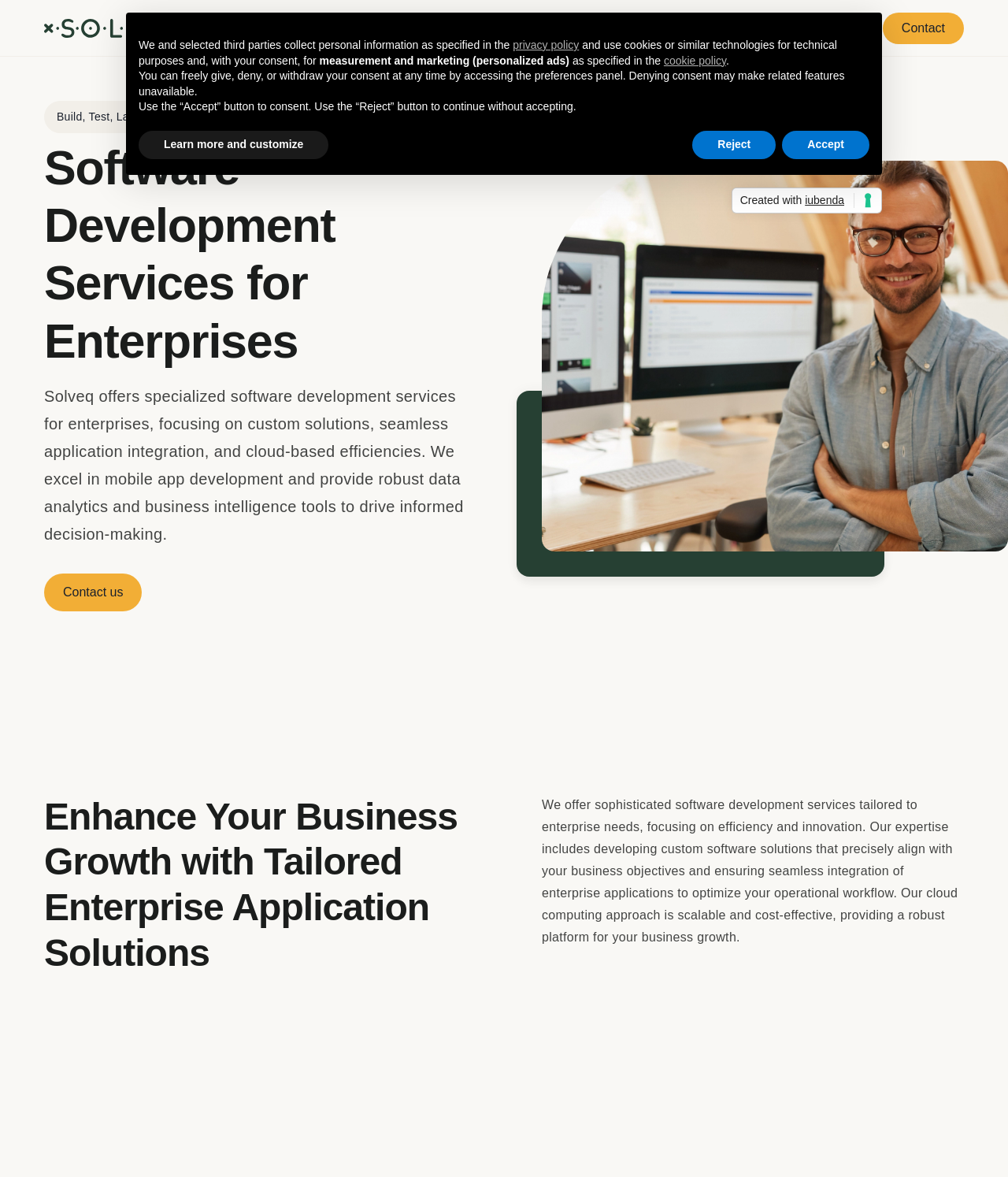Pinpoint the bounding box coordinates of the clickable area necessary to execute the following instruction: "Click the Case Studies link". The coordinates should be given as four float numbers between 0 and 1, namely [left, top, right, bottom].

[0.498, 0.018, 0.573, 0.029]